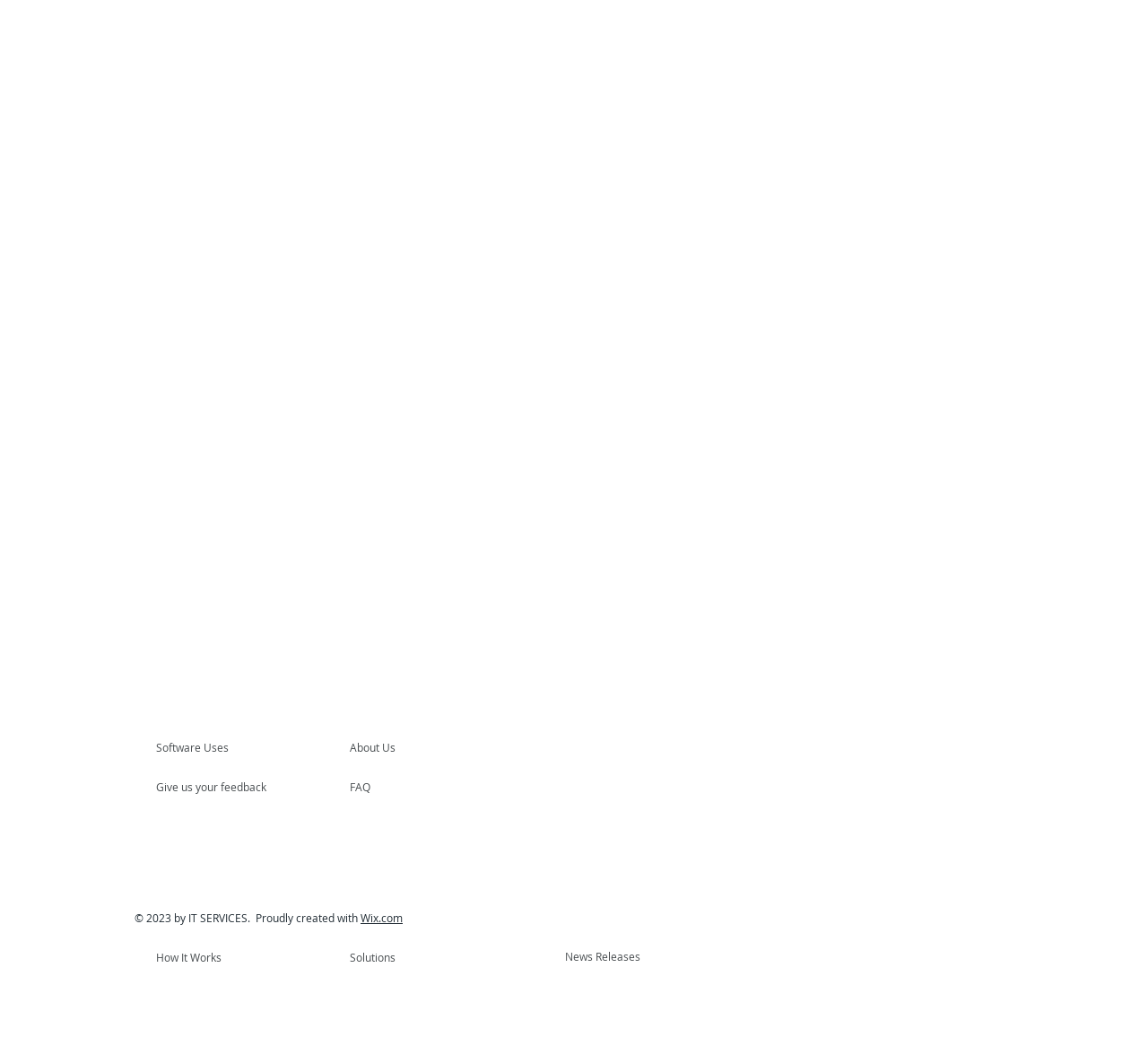Based on the element description, predict the bounding box coordinates (top-left x, top-left y, bottom-right x, bottom-right y) for the UI element in the screenshot: How It Works

[0.136, 0.905, 0.255, 0.926]